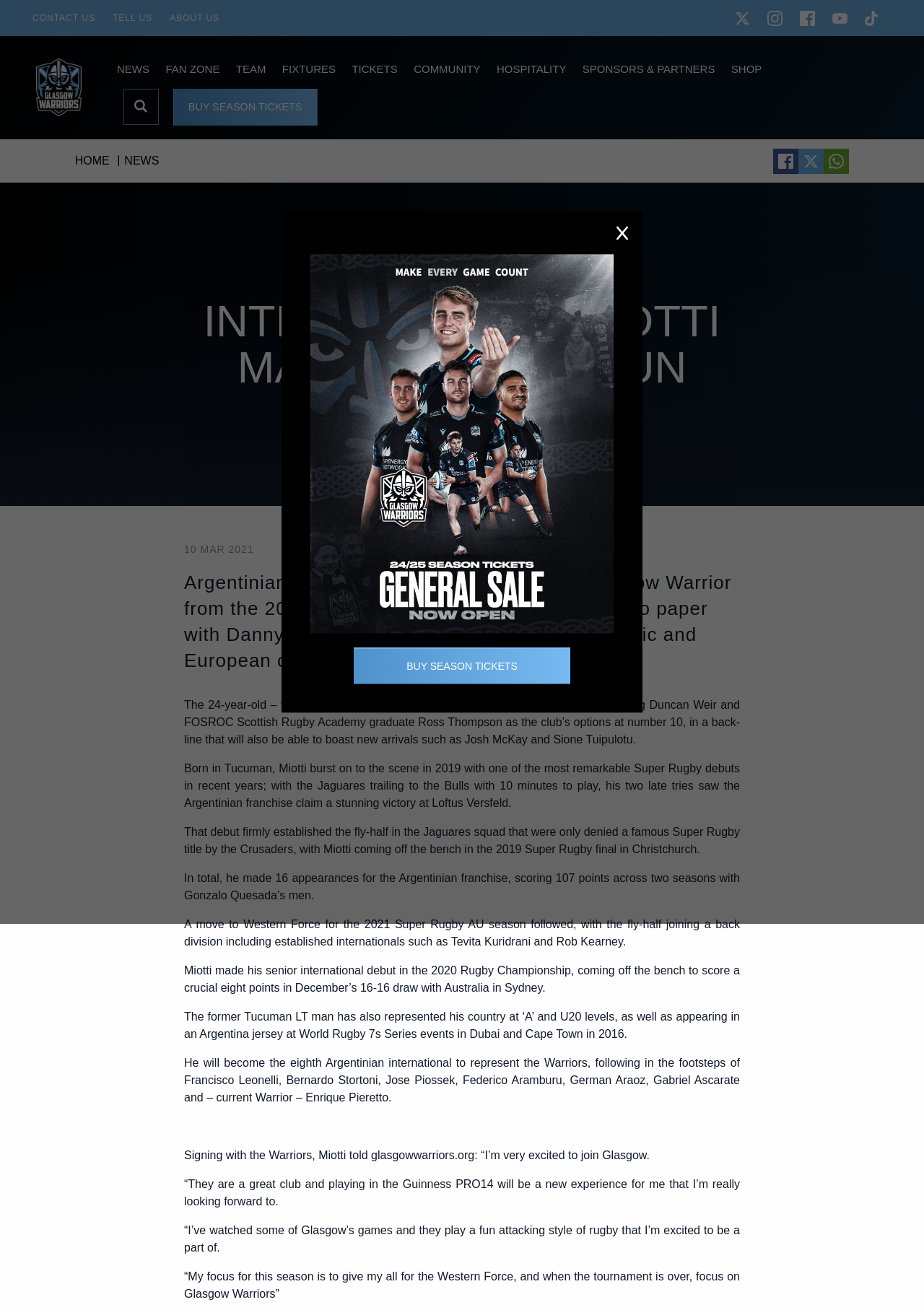Please locate and retrieve the main header text of the webpage.

ARGENTINA INTERNATIONAL MIOTTI MAKES SCOTSTOUN SWITCH